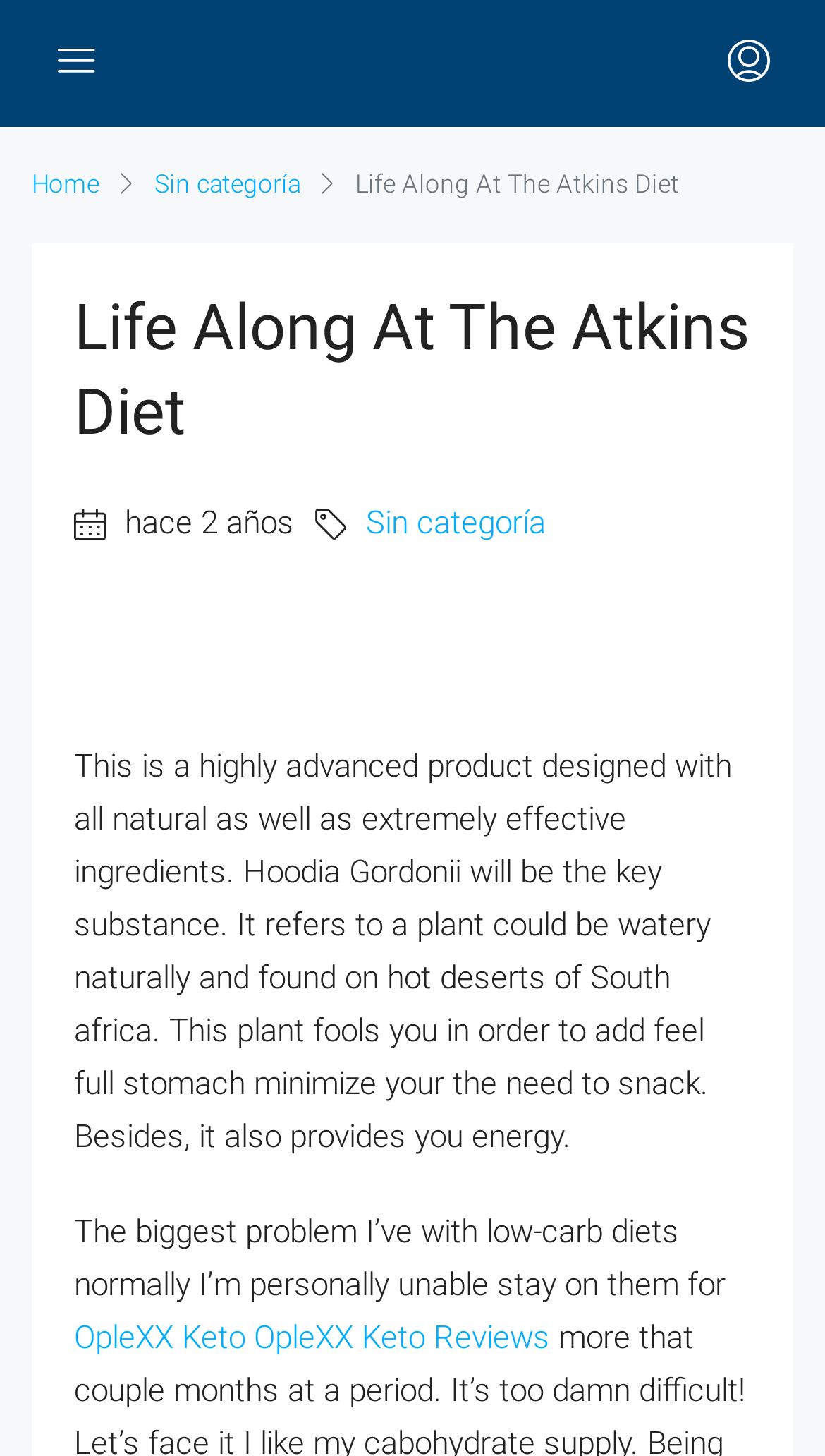Describe the webpage meticulously, covering all significant aspects.

The webpage is about the Atkins Diet, with a focus on a specific product, OpleXX Keto. At the top of the page, there are two buttons on the left and right sides, respectively, with icons '\ue92d' and '\ue939'. Below these buttons, there are three links: "Home", "Sin categoría", and a title "Life Along At The Atkins Diet" which is also a heading.

The main content of the page is divided into two sections. The first section has a heading "Life Along At The Atkins Diet" and a subheading "hace 2 años" (meaning "2 years ago" in Spanish). Below this, there is a link to "Sin categoría" and a paragraph of text describing the product, mentioning its natural ingredients, including Hoodia Gordonii, and its effects on appetite and energy.

The second section starts with a paragraph of text discussing the challenges of low-carb diets, followed by two links: "OpleXX Keto" and "OpleXX Keto Reviews". These links are positioned side by side, with the first one on the left and the second one on the right.